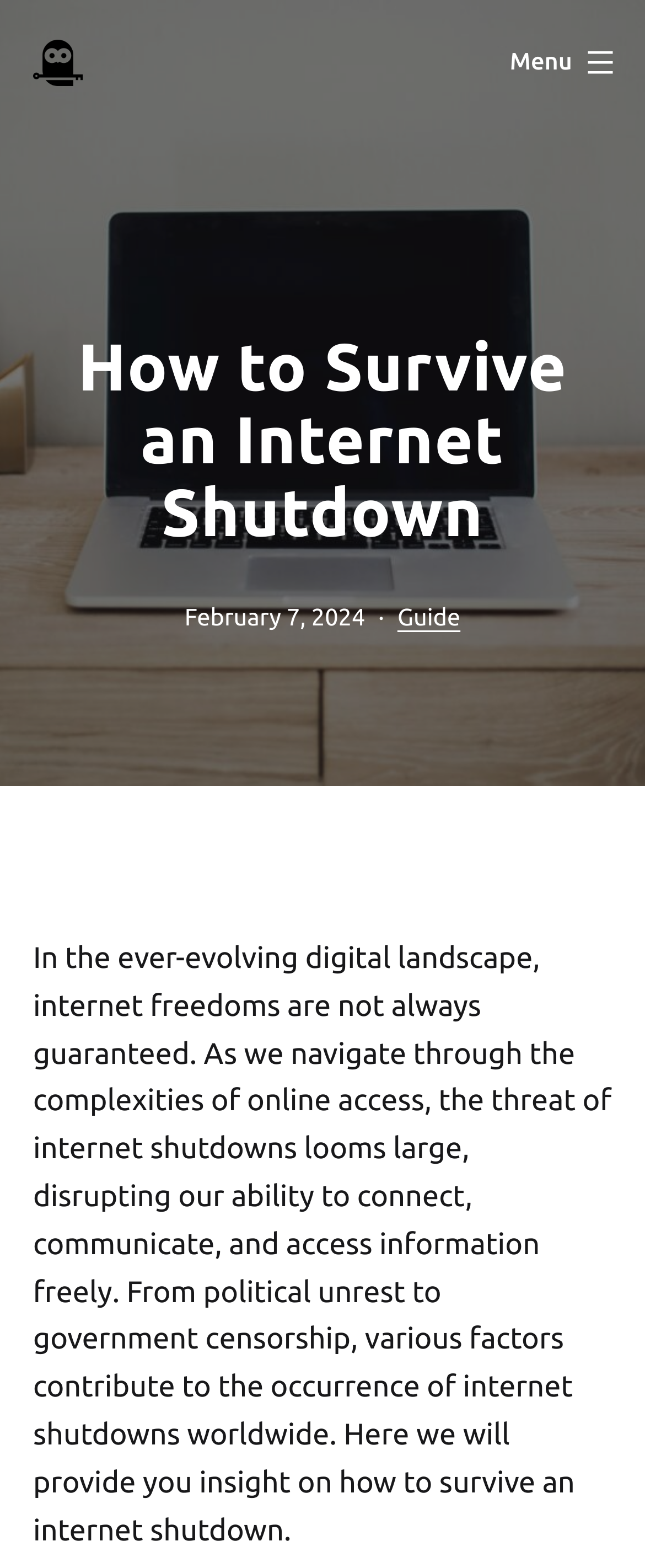Based on what you see in the screenshot, provide a thorough answer to this question: What is the category of the article?

The category of the article can be found in the middle of the webpage, where it is written as 'Categorized as Guide'. The bounding box coordinates of the category are [0.616, 0.385, 0.714, 0.402].